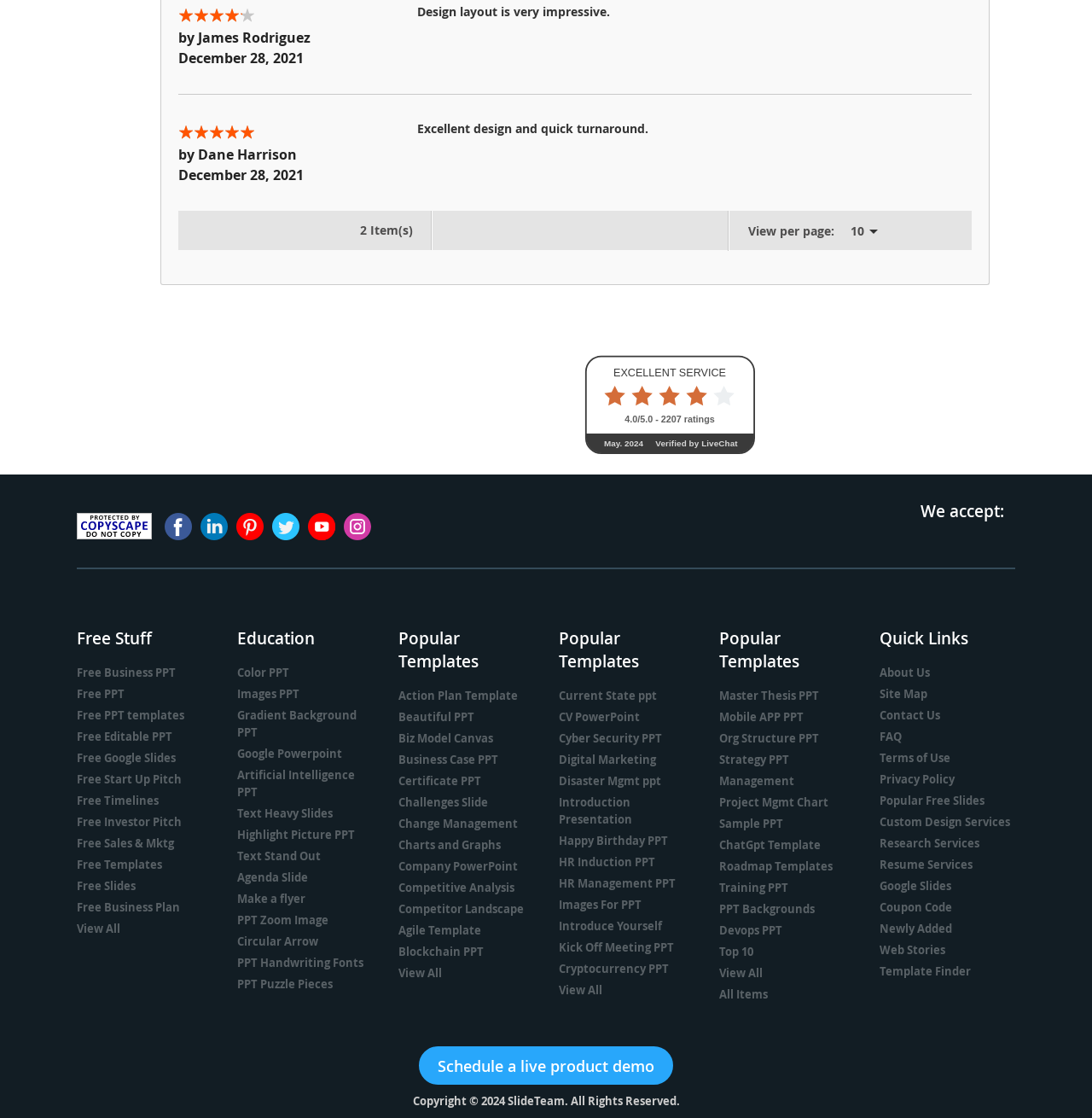Specify the bounding box coordinates for the region that must be clicked to perform the given instruction: "Chat with live support".

[0.535, 0.396, 0.691, 0.411]